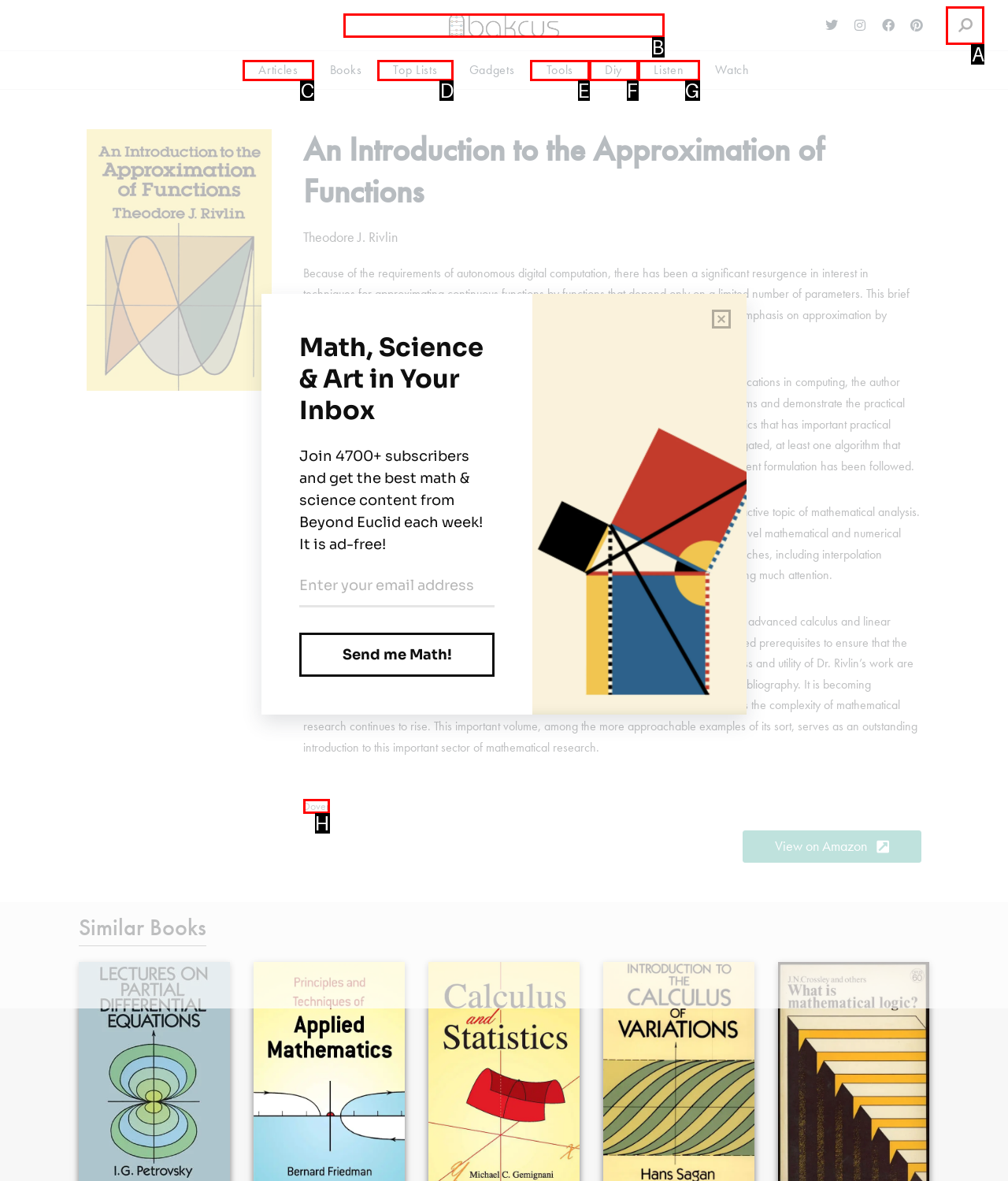Using the element description: Listen, select the HTML element that matches best. Answer with the letter of your choice.

G